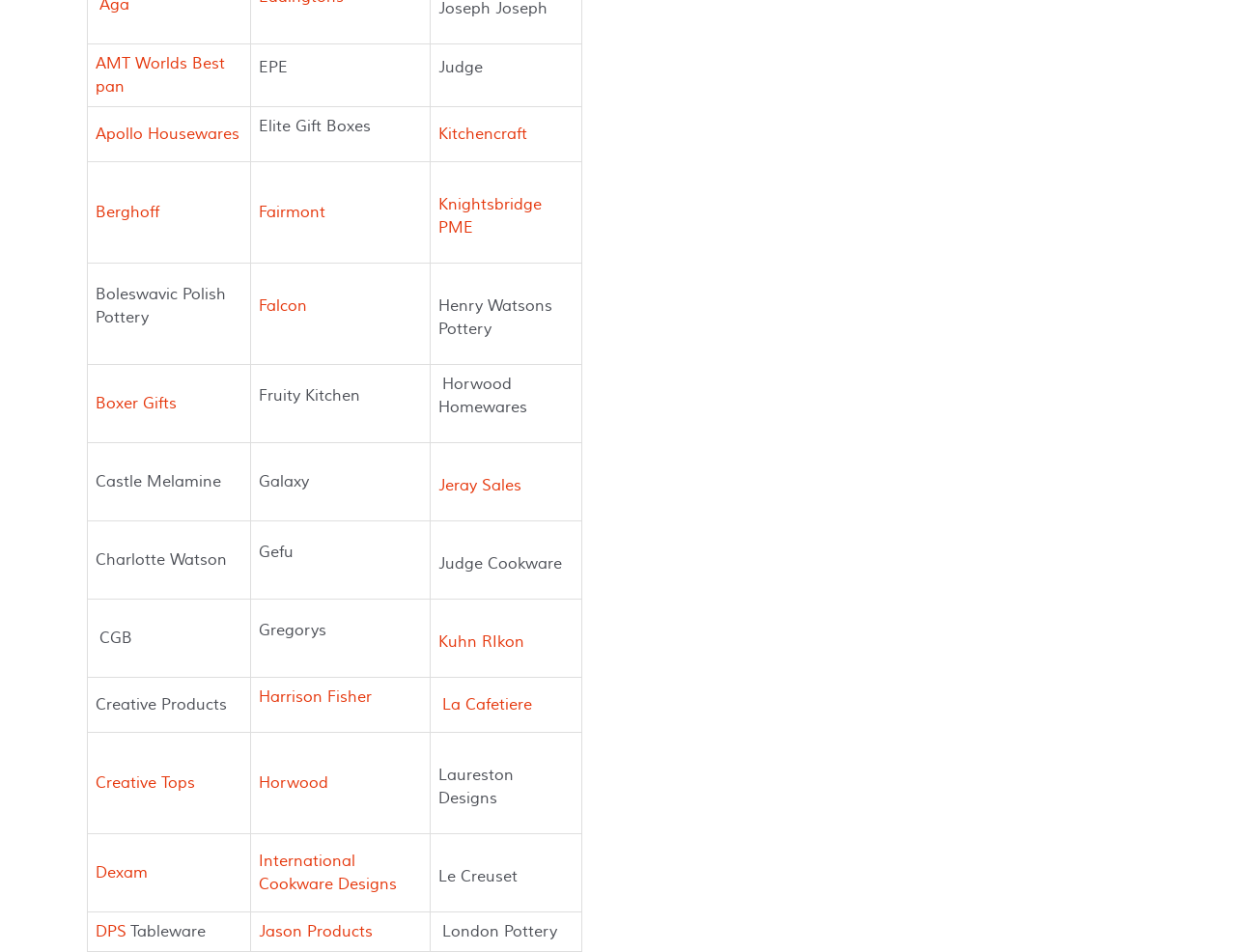Locate and provide the bounding box coordinates for the HTML element that matches this description: "International Cookware Designs".

[0.209, 0.895, 0.321, 0.939]